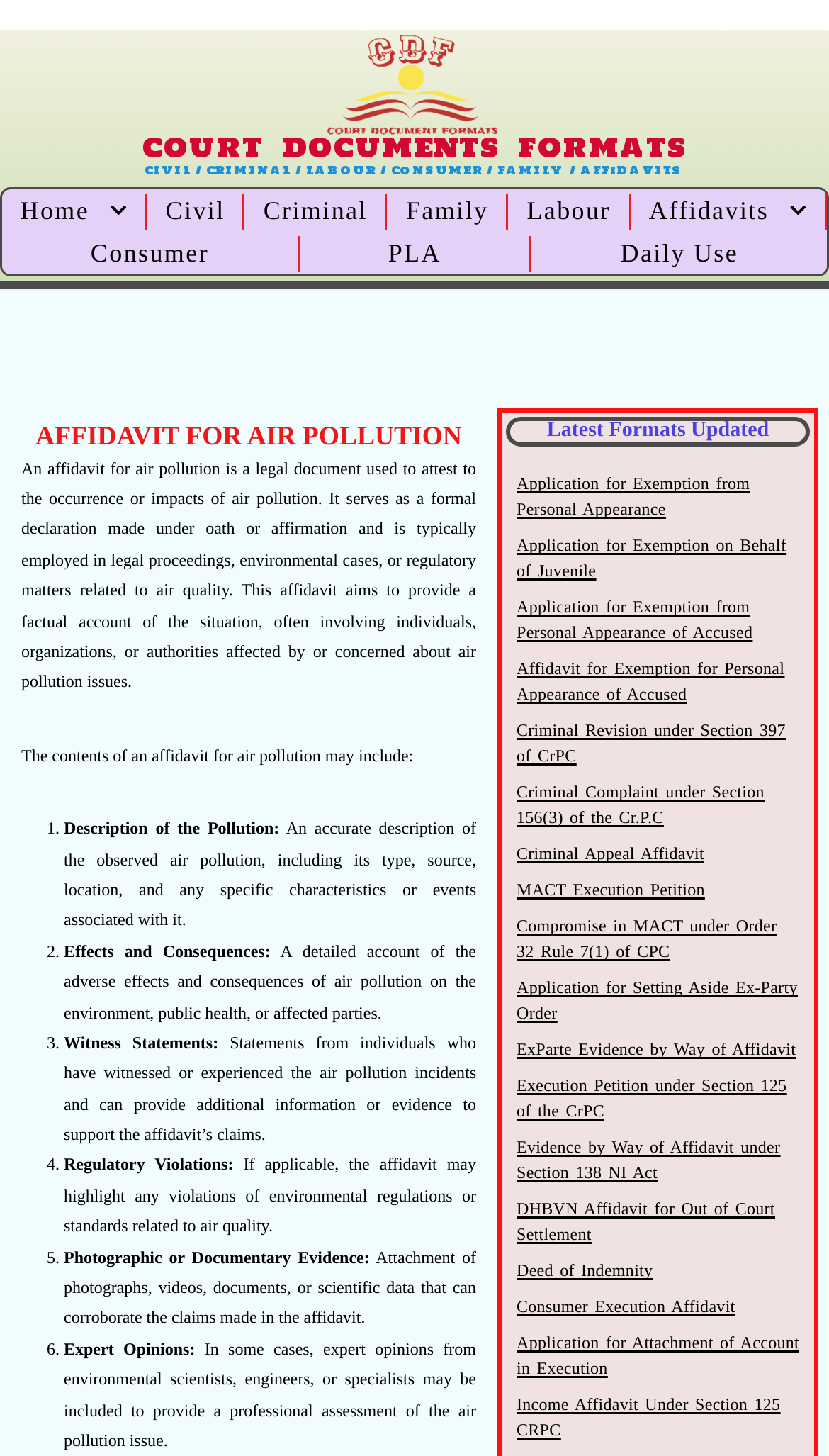Generate a thorough caption detailing the webpage content.

The webpage is about court documents and formats, specifically focusing on affidavits for air pollution. At the top, there is a logo and a heading that reads "COURT DOCUMENTS FORMATS" followed by a subheading that lists various types of court documents, including civil, criminal, labor, consumer, and family affidavits.

Below the headings, there is a navigation menu with links to different sections, including "Home", "Civil", "Criminal", "Family", "Labour", "Affidavits", "Consumer", "PLA", and "Daily Use". 

The main content of the page is about affidavits for air pollution, which is a legal document used to attest to the occurrence or impacts of air pollution. The text explains that the affidavit serves as a formal declaration made under oath or affirmation and is typically employed in legal proceedings, environmental cases, or regulatory matters related to air quality.

The page also lists the contents of an affidavit for air pollution, which may include a description of the pollution, effects and consequences, witness statements, regulatory violations, photographic or documentary evidence, and expert opinions.

On the right side of the page, there is a section titled "Latest Formats Updated" with a list of articles, each with a heading and a link to a specific court document format, such as "Application for Exemption from Personal Appearance", "Criminal Revision under Section 397 of CrPC", and "MACT Execution Petition". There are 15 articles in total, each with a brief description and a link to the corresponding document format.